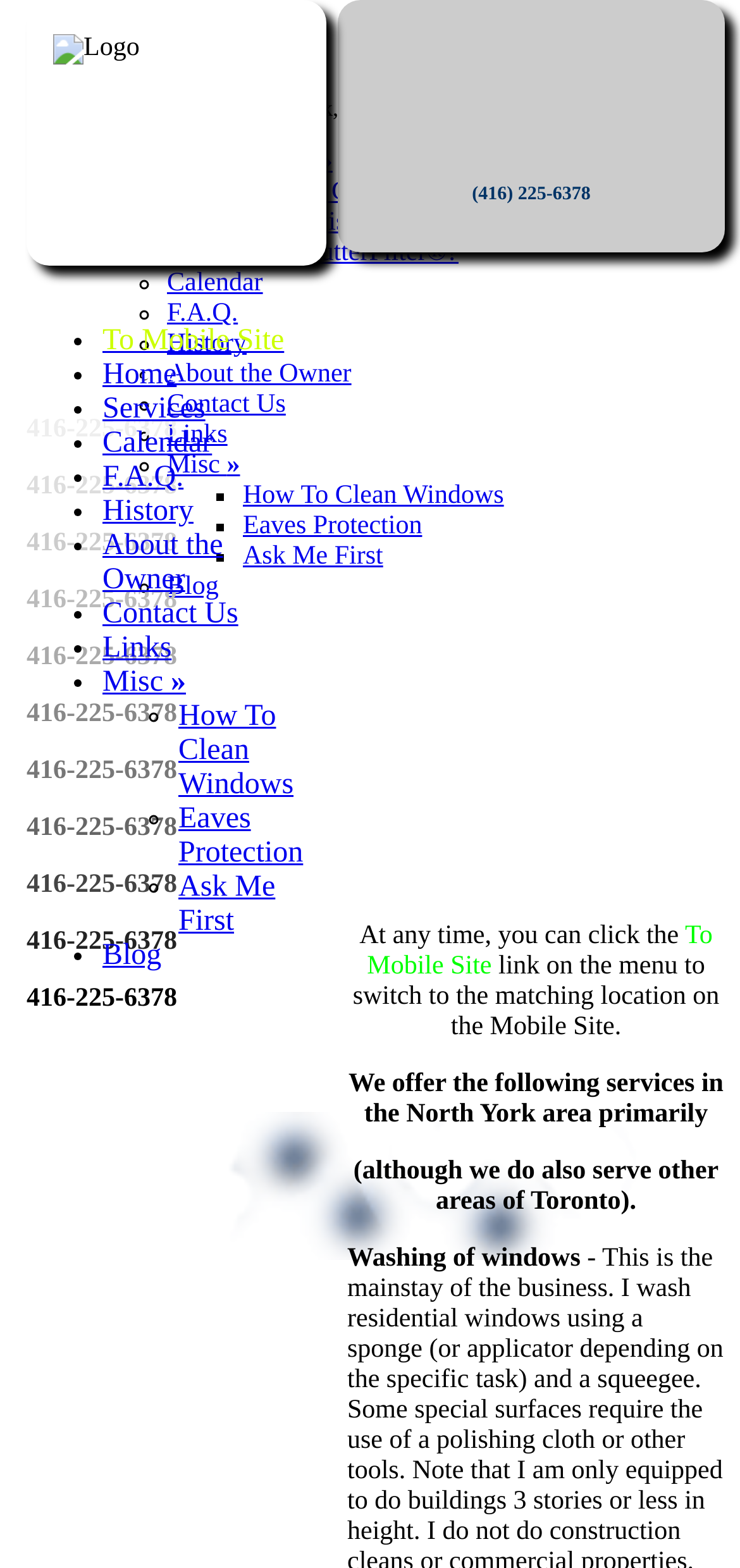Provide a thorough summary of the webpage.

The webpage is about a window cleaning service company called "See-Thru Window Cleaners" located in North York, Ontario. At the top of the page, there is a logo image and the company name in text. Below the company name, the address and phone number are listed.

On the left side of the page, there is a menu with links to various sections of the website, including "Menu", "Home", "Services", "GutterFilter", "Calendar", "F.A.Q.", "History", "About the Owner", "Contact Us", "Links", "Misc", and "Blog". The menu items are separated by list markers, and some of them have sub-links.

On the right side of the page, there is a section with a heading that is not explicitly stated, but it appears to be a description of the services offered by the company. The text explains that the company offers window cleaning services in the North York area, although they also serve other areas of Toronto. Below this text, there is a list of specific services offered, including "Washing of windows".

At the bottom of the page, there is a note that allows users to switch to the mobile site by clicking on the "To Mobile Site" link.